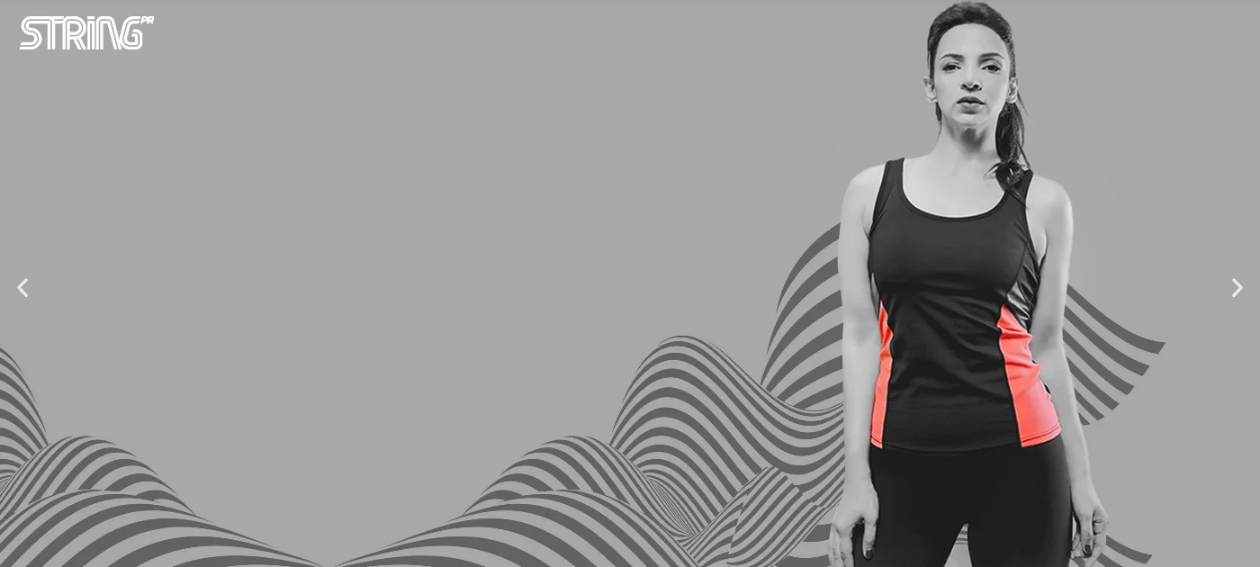Generate a complete and detailed caption for the image.

The image features a confident female model in a stylish, form-fitting athletic outfit, showcasing a sleek black tank top with vibrant red accents on the sides. Her expression conveys determination and strength, making her an embodiment of health and fitness. The background is a subtle gradient of grey, complemented by flowing abstract patterns that add a sense of movement and dynamism. This striking visual emphasizes the active lifestyle and modern design associated with fitness apparel, inviting viewers to engage with the brand's message of empowerment through fitness.